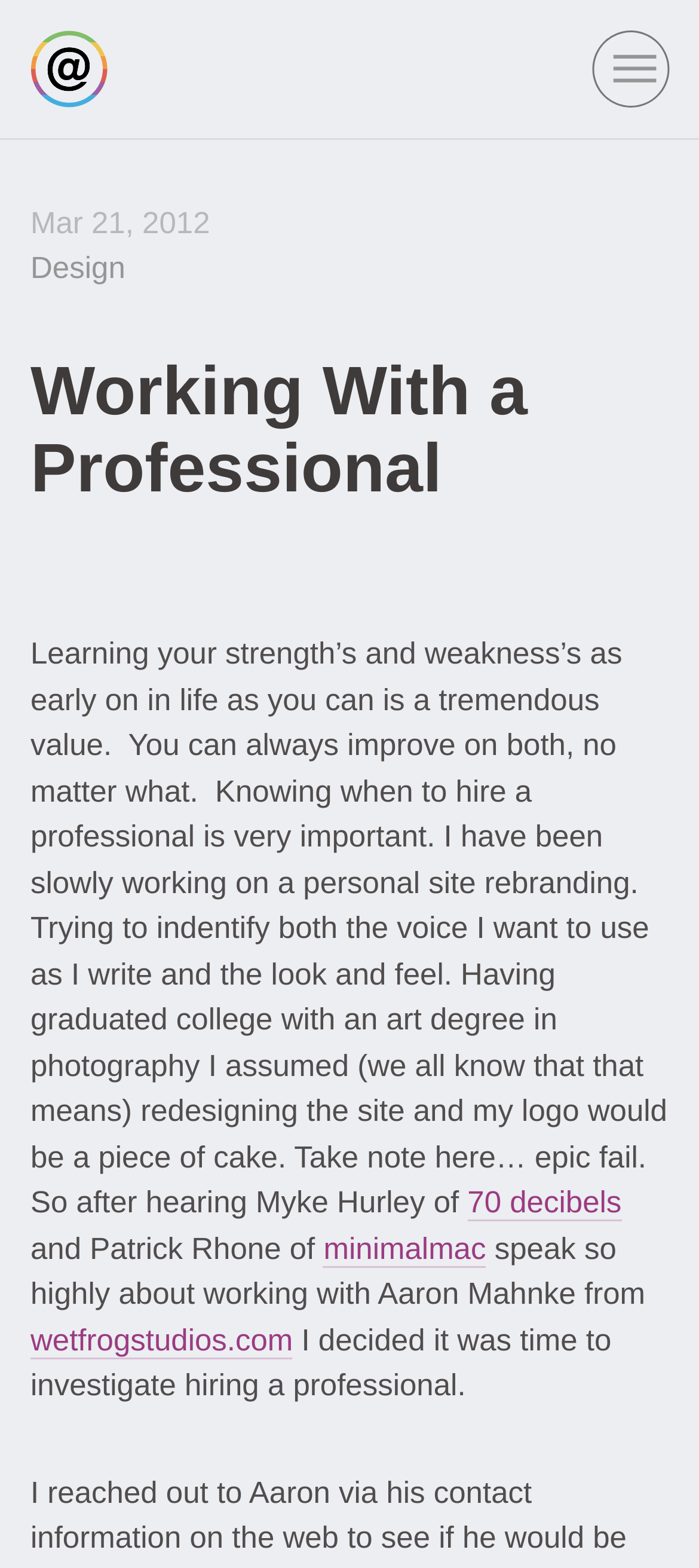Identify the bounding box for the element characterized by the following description: "70 decibels".

[0.669, 0.757, 0.889, 0.779]